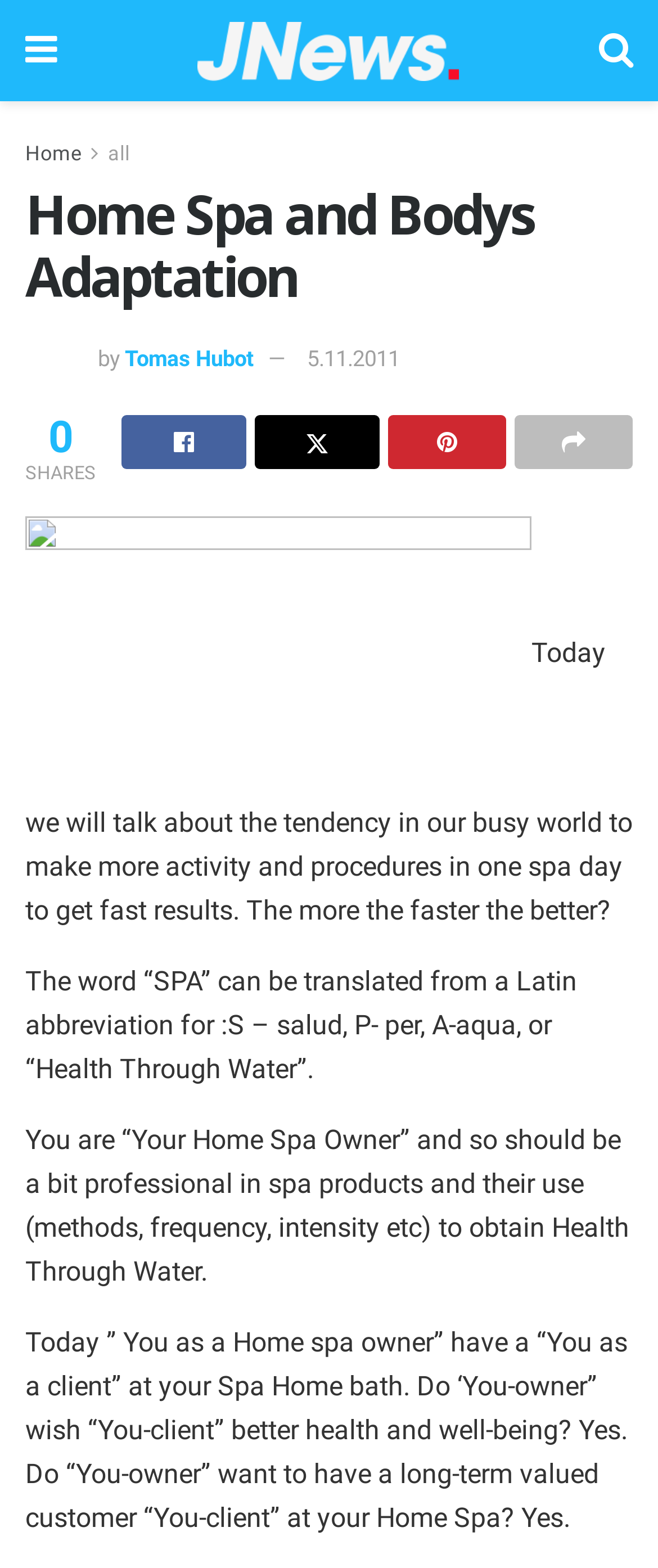Identify and provide the text of the main header on the webpage.

Home Spa and Bodys Adaptation